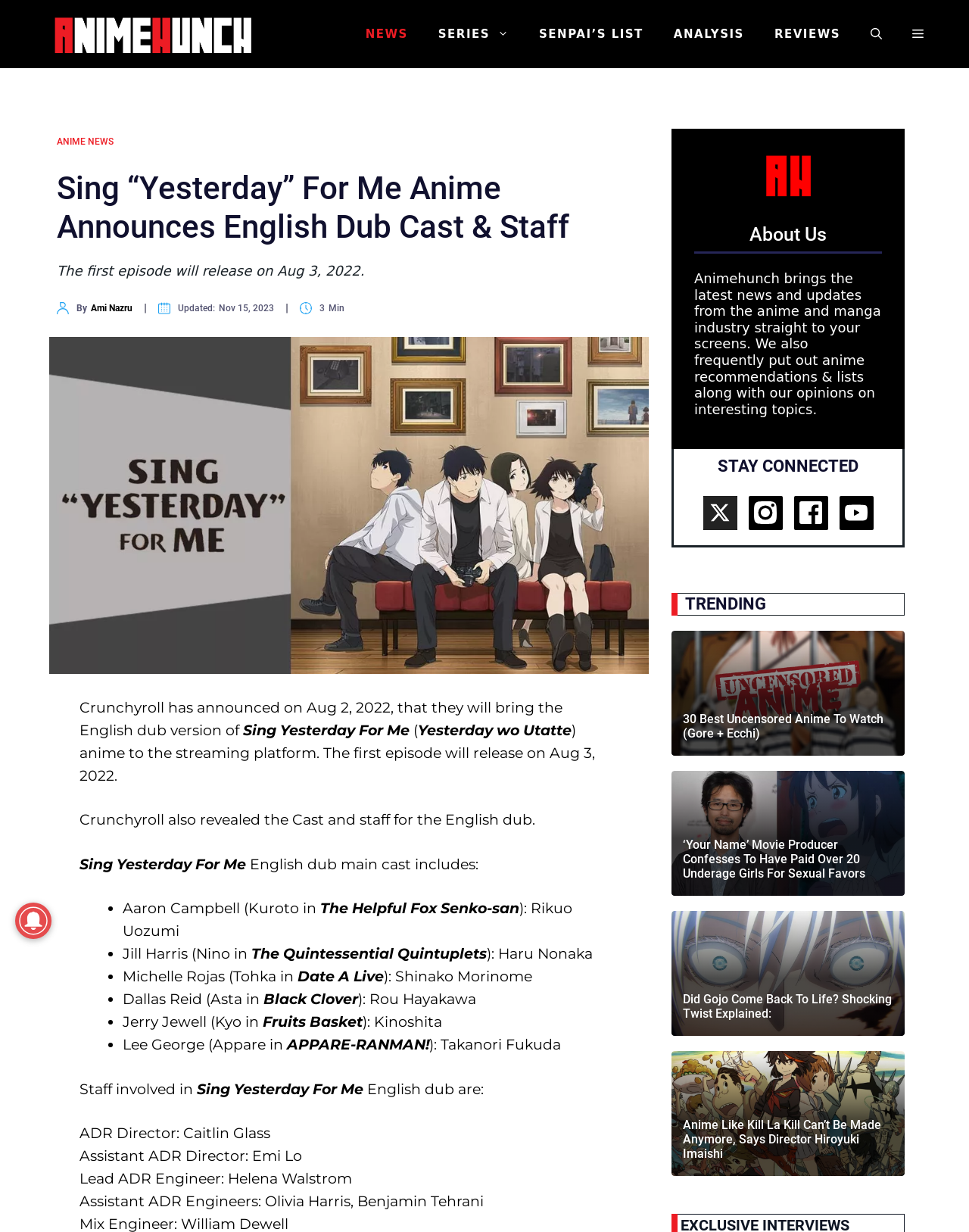Please study the image and answer the question comprehensively:
What is the release date of the first episode of Sing 'Yesterday' For Me anime?

The release date of the first episode of Sing 'Yesterday' For Me anime can be found in the text 'The first episode will release on Aug 3, 2022.' which is located at the top of the webpage.